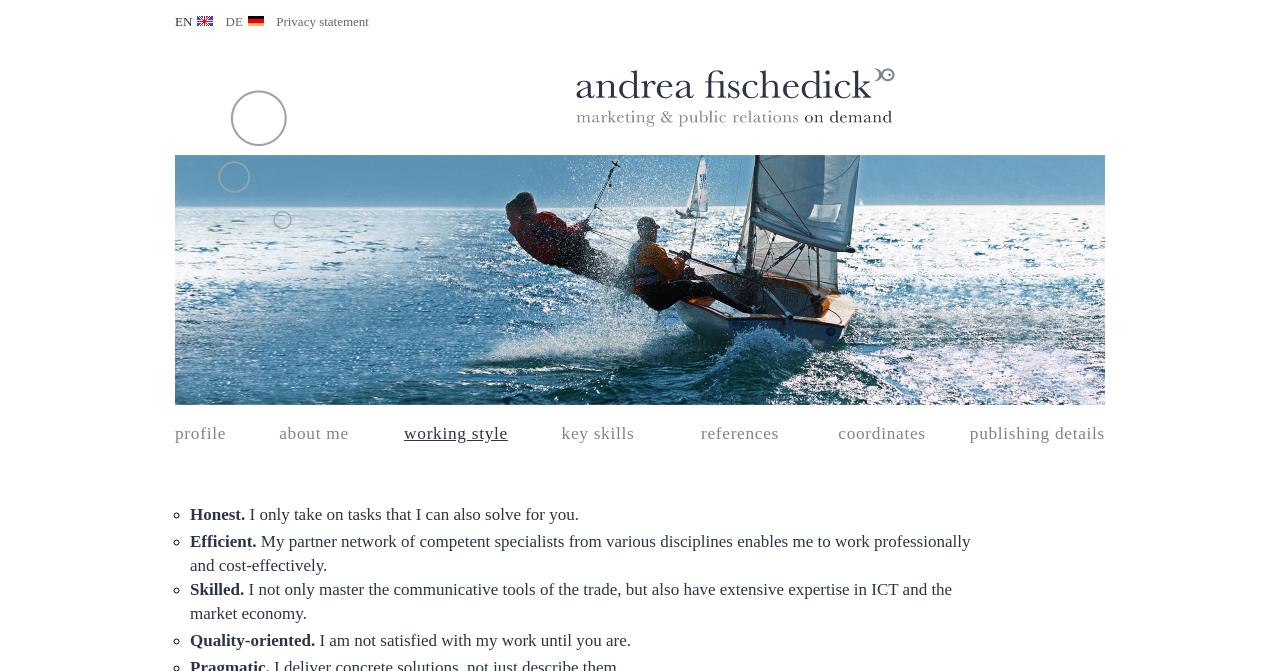Using the information shown in the image, answer the question with as much detail as possible: What is the language of the webpage?

I determined the language of the webpage by looking at the language options provided at the top of the page, which are 'EN' and 'DE', indicating English and German respectively. Since the majority of the text on the page is in English, I concluded that the language of the webpage is English.